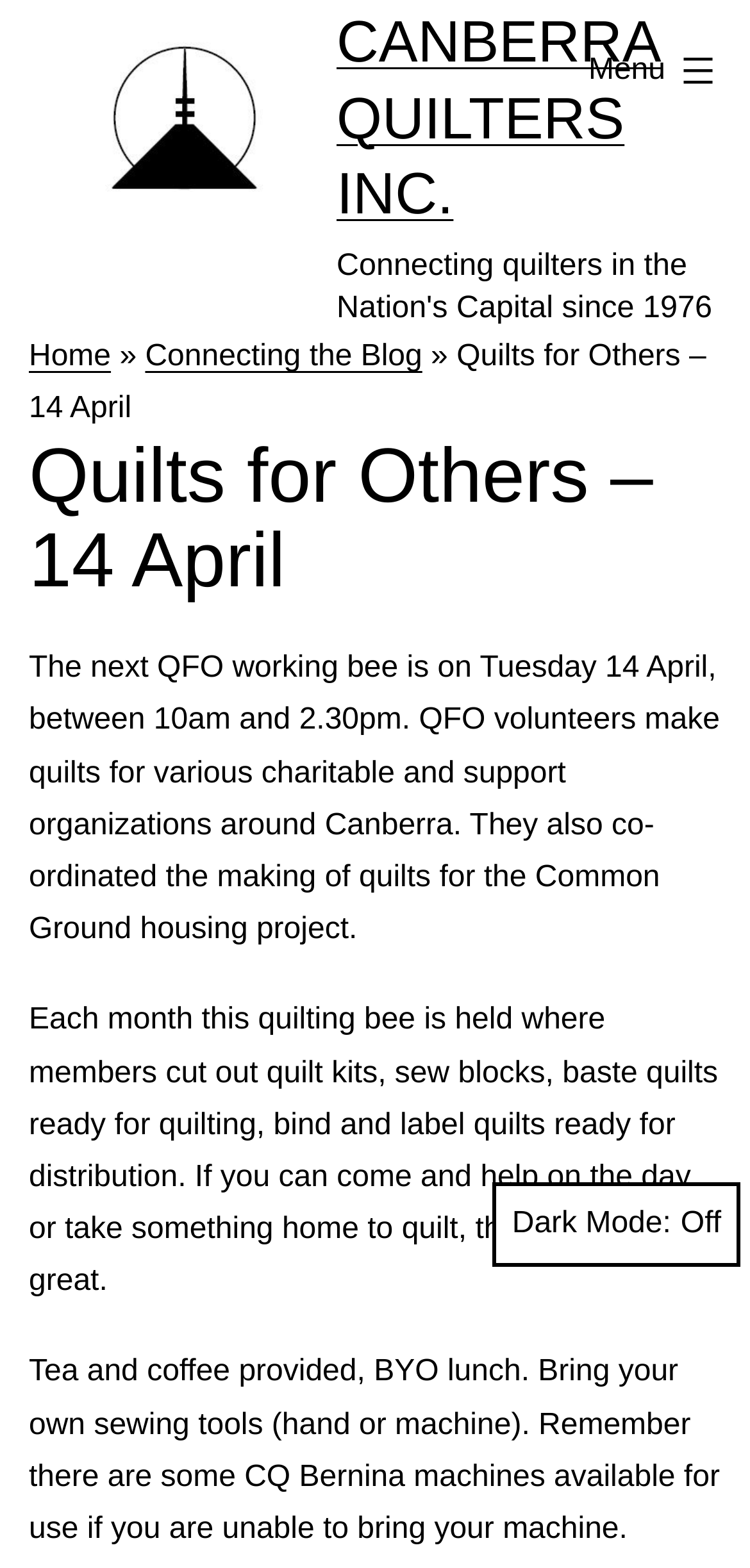What is the date of the next QFO working bee?
Give a comprehensive and detailed explanation for the question.

I found the answer by reading the text on the webpage, which states 'The next QFO working bee is on Tuesday 14 April, between 10am and 2.30pm.'